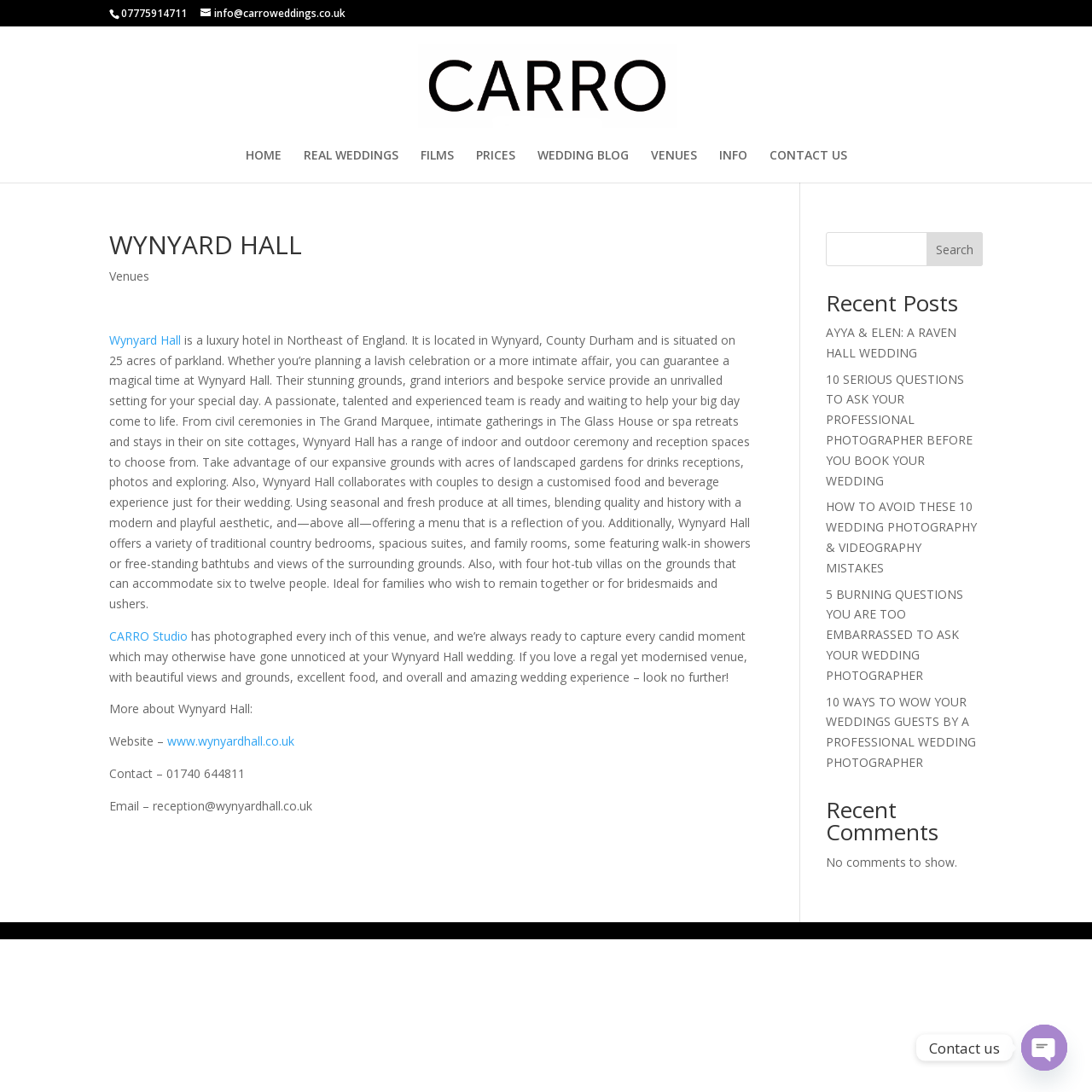Provide a thorough summary of the webpage.

This webpage is about a wedding photographer based in the North East of England, specializing in capturing weddings at Wynyard Hall. At the top of the page, there is a phone number and an email address. Below that, there is a logo of "CARRO Weddings" with an image. 

The main navigation menu is located in the middle of the page, with links to "HOME", "REAL WEDDINGS", "FILMS", "PRICES", "WEDDING BLOG", "VENUES", "INFO", and "CONTACT US". 

Below the navigation menu, there is an article about Wynyard Hall, a luxury hotel in Northeast of England. The article describes the hotel's features, including its stunning grounds, grand interiors, and bespoke service, making it an ideal venue for weddings. There is also a paragraph about the photographer's experience capturing weddings at Wynyard Hall.

On the right side of the page, there is a search bar with a "Search" button. Below that, there are recent posts, including links to articles about wedding photography and videography. Further down, there is a section for recent comments, but it appears to be empty.

At the bottom of the page, there are social media links, including Phone, Instagram, TikTok, Twitter, Google Maps, Facebook Messenger, and Email. There is also a "Contact us" button and an "Open chaty" button with an image.